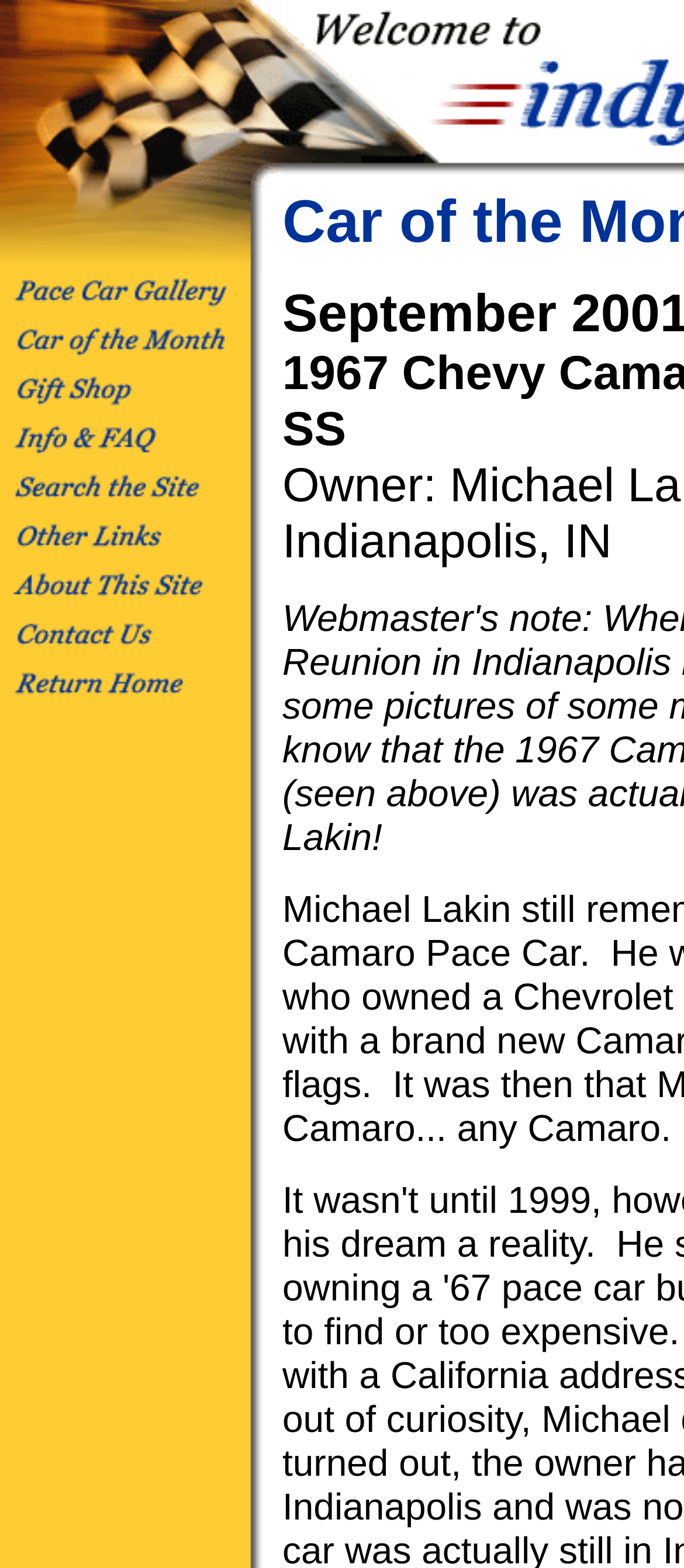Provide the bounding box coordinates for the area that should be clicked to complete the instruction: "check the fourth car information".

[0.0, 0.249, 0.413, 0.268]